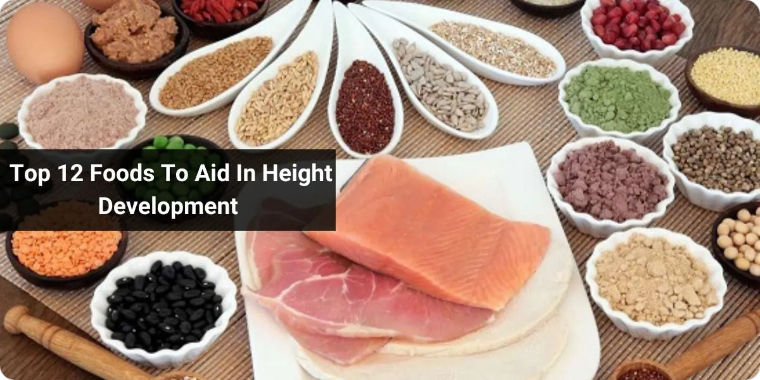What is the main idea behind this visual?
Answer the question based on the image using a single word or a brief phrase.

Importance of nutrition for height growth